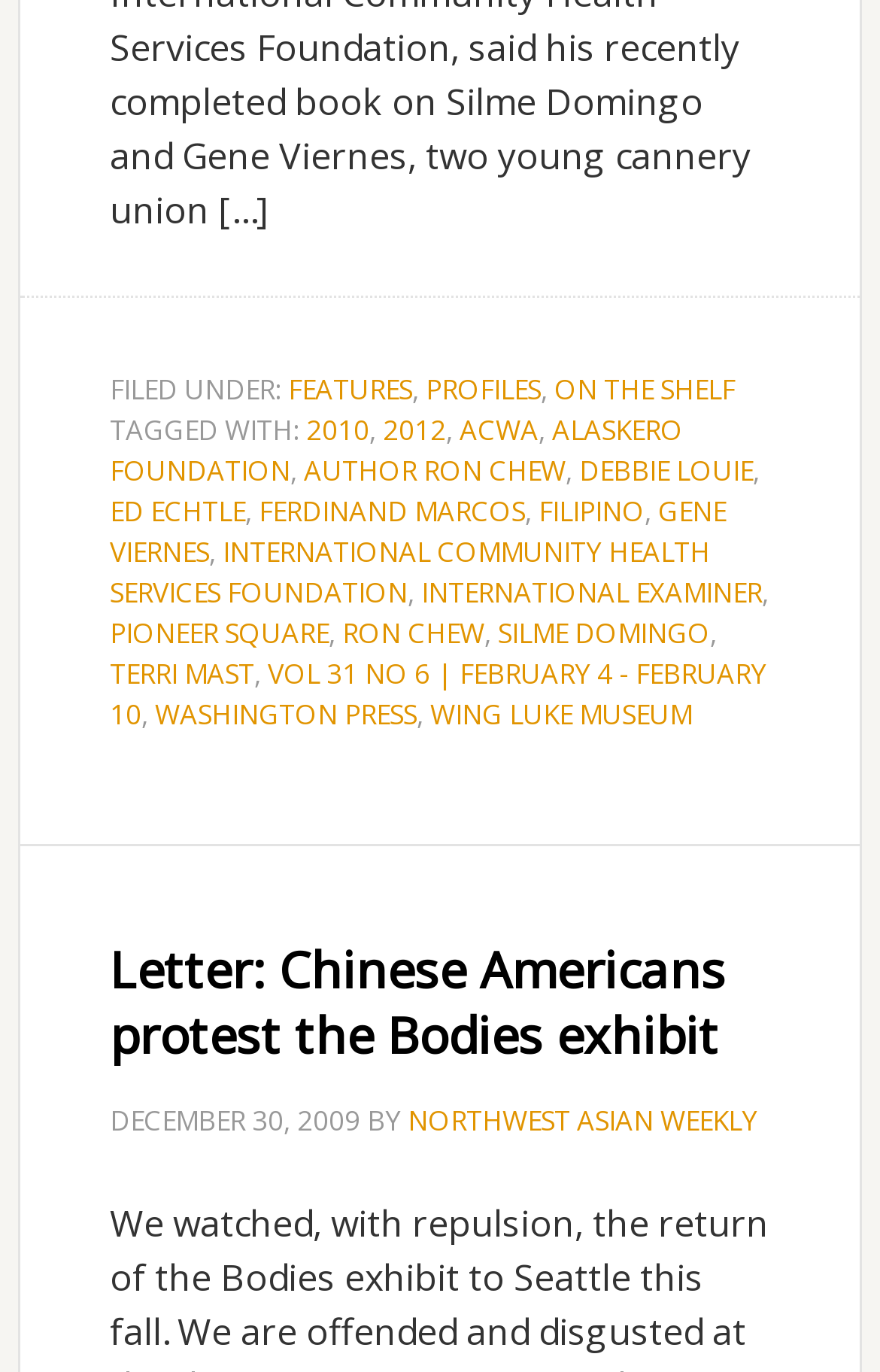Find the bounding box coordinates of the element's region that should be clicked in order to follow the given instruction: "Get guide for authors". The coordinates should consist of four float numbers between 0 and 1, i.e., [left, top, right, bottom].

None